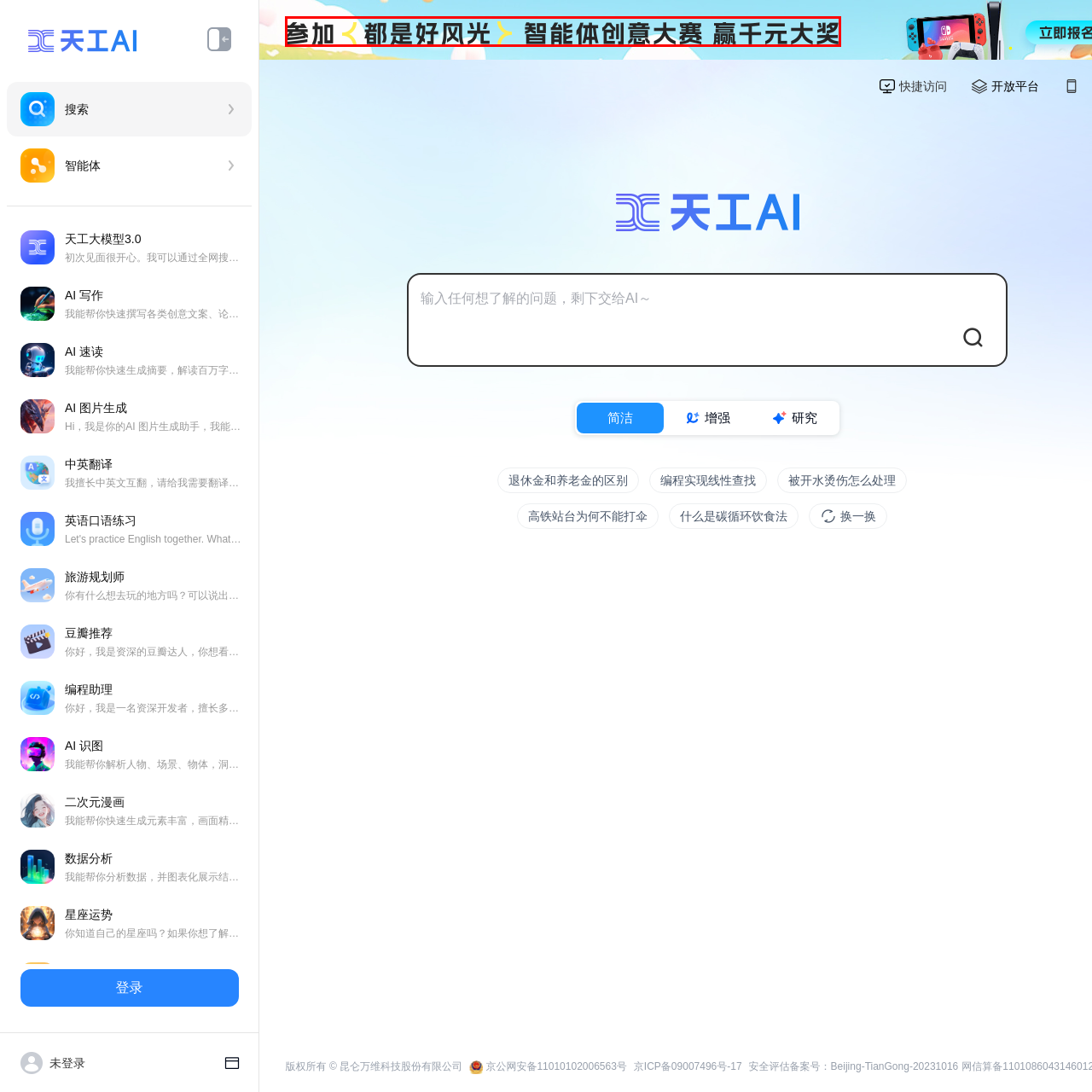Take a close look at the image marked with a red boundary and thoroughly answer the ensuing question using the information observed in the image:
What is the tone of the message?

The use of vibrant colors and dynamic layout, along with phrases such as '参与都是好风光' and '智能体创意大赛 赢千元大奖', convey a sense of excitement and enthusiasm, indicating that the tone of the message is encouraging and motivational.